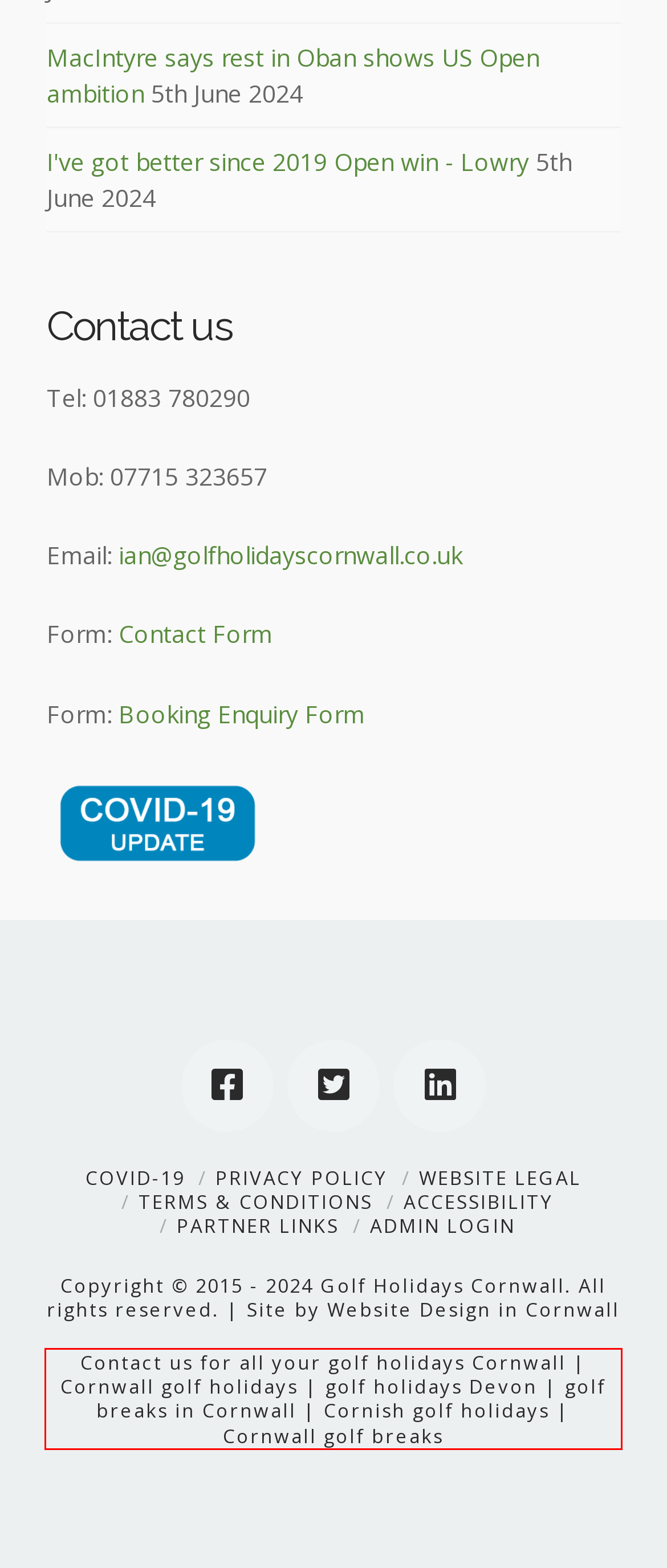Extract and provide the text found inside the red rectangle in the screenshot of the webpage.

Contact us for all your golf holidays Cornwall | Cornwall golf holidays | golf holidays Devon | golf breaks in Cornwall | Cornish golf holidays | Cornwall golf breaks